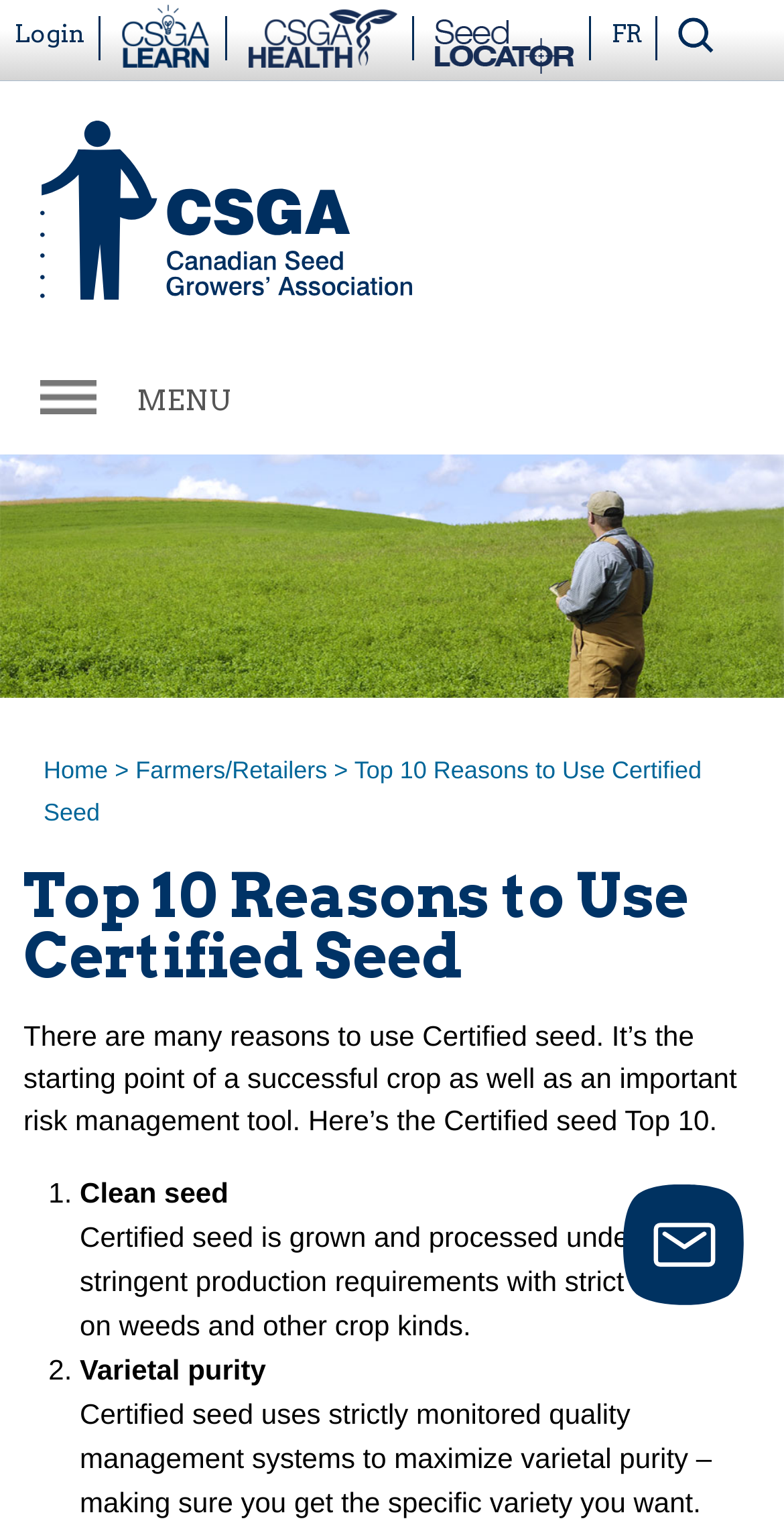Based on the description "Farmers/Retailers", find the bounding box of the specified UI element.

[0.173, 0.496, 0.417, 0.514]